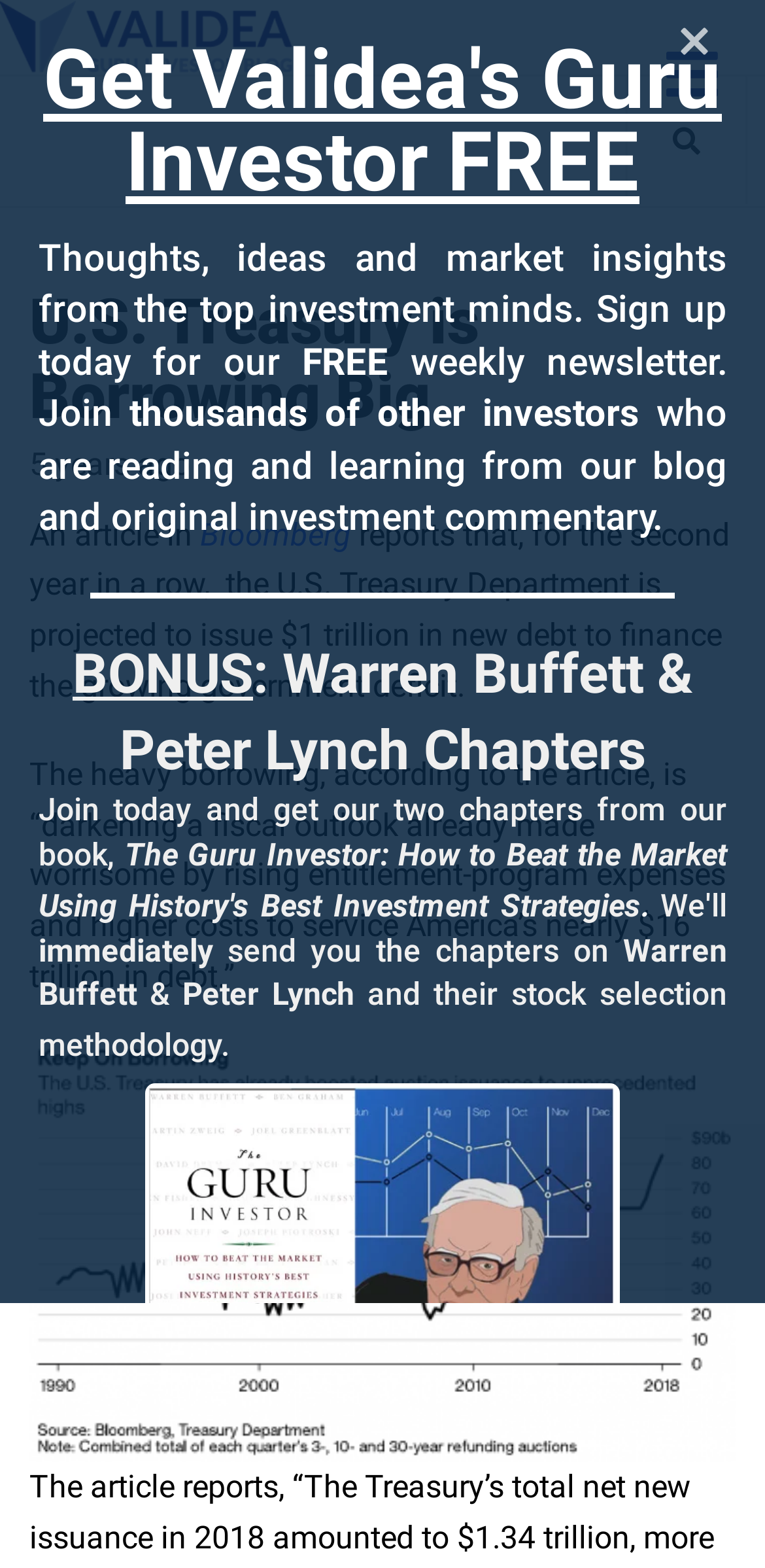What is the estimated debt of the U.S. government?
Analyze the screenshot and provide a detailed answer to the question.

According to the text, the article mentions that the U.S. government's debt is nearly $16 trillion.